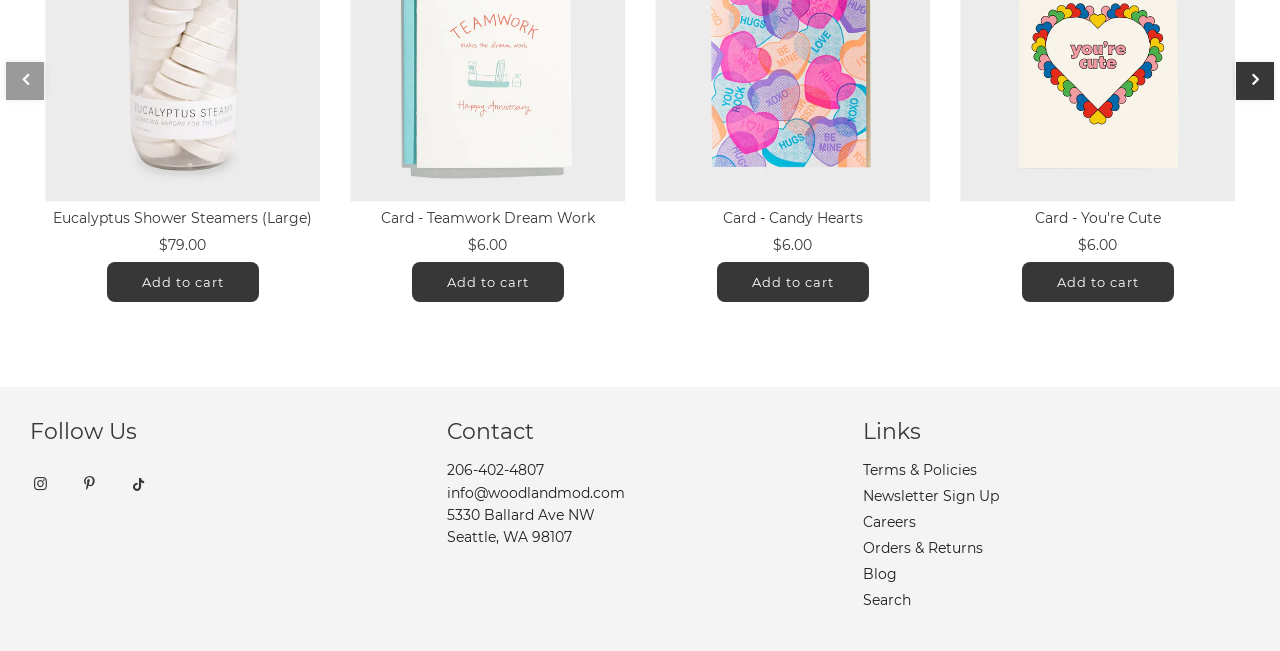Using the description: "GA 80G1-00", determine the UI element's bounding box coordinates. Ensure the coordinates are in the format of four float numbers between 0 and 1, i.e., [left, top, right, bottom].

None